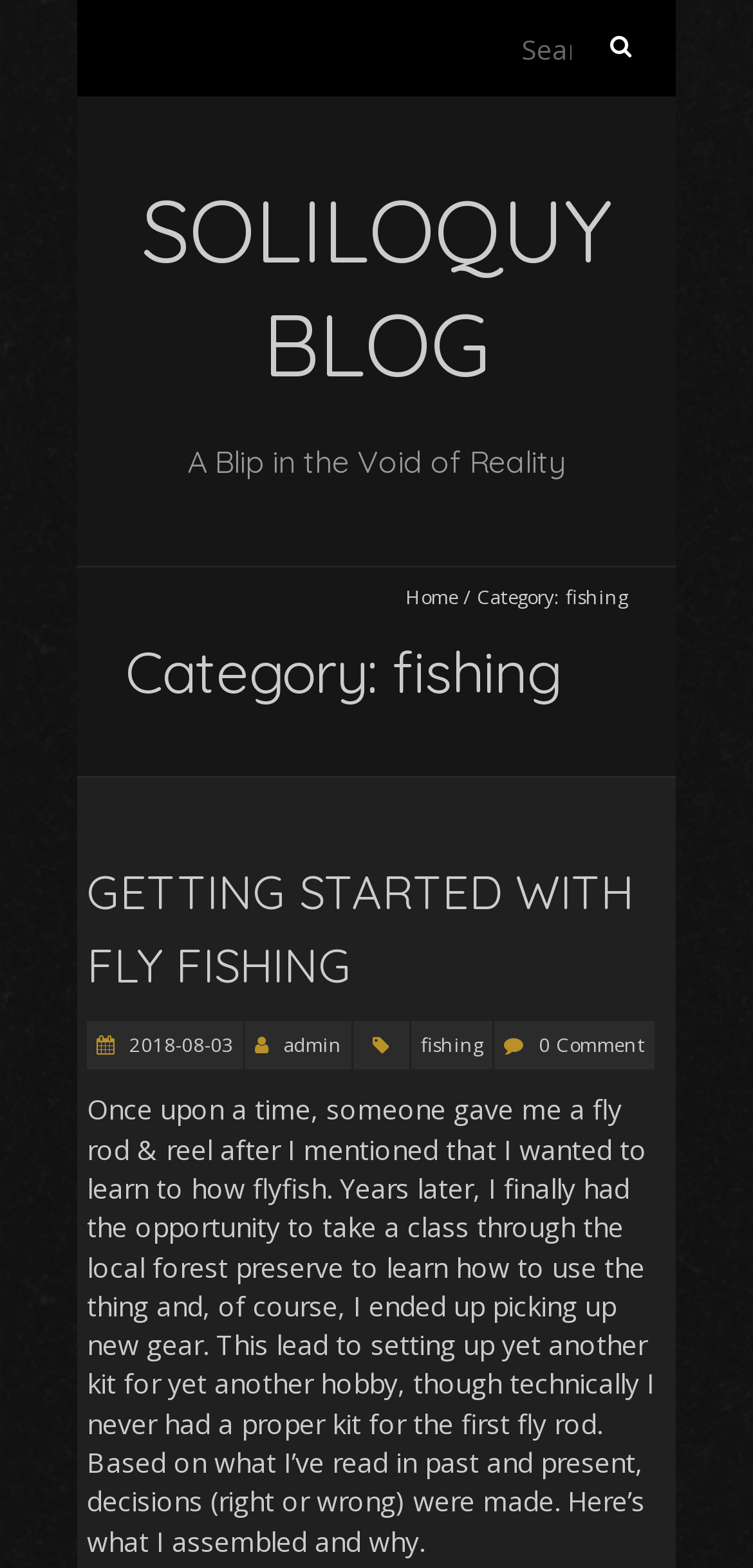Using the provided element description, identify the bounding box coordinates as (top-left x, top-left y, bottom-right x, bottom-right y). Ensure all values are between 0 and 1. Description: 0 Comment

[0.715, 0.658, 0.856, 0.675]